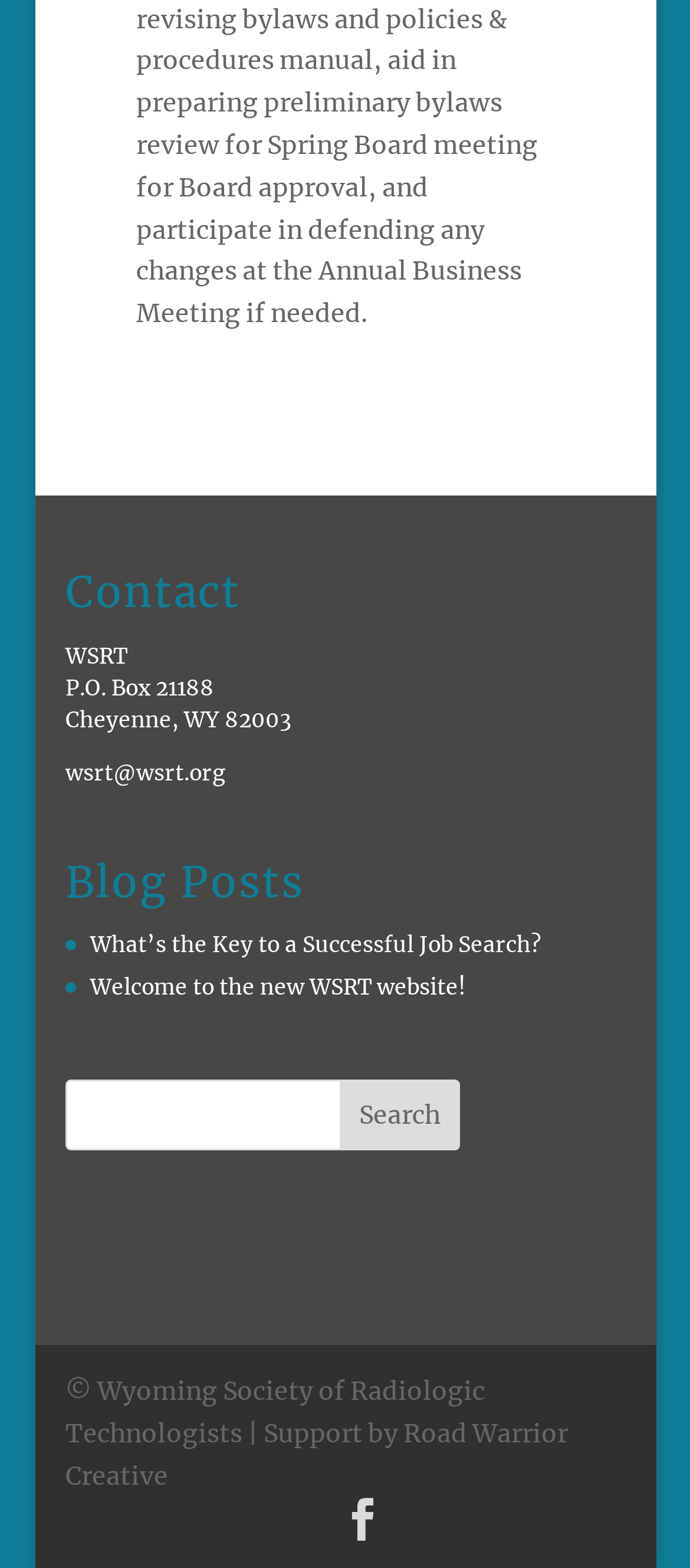Based on the visual content of the image, answer the question thoroughly: What is the postal address of WSRT?

The postal address of WSRT is P.O. Box 21188, Cheyenne, WY 82003, which is mentioned in the StaticText elements at the top of the webpage.